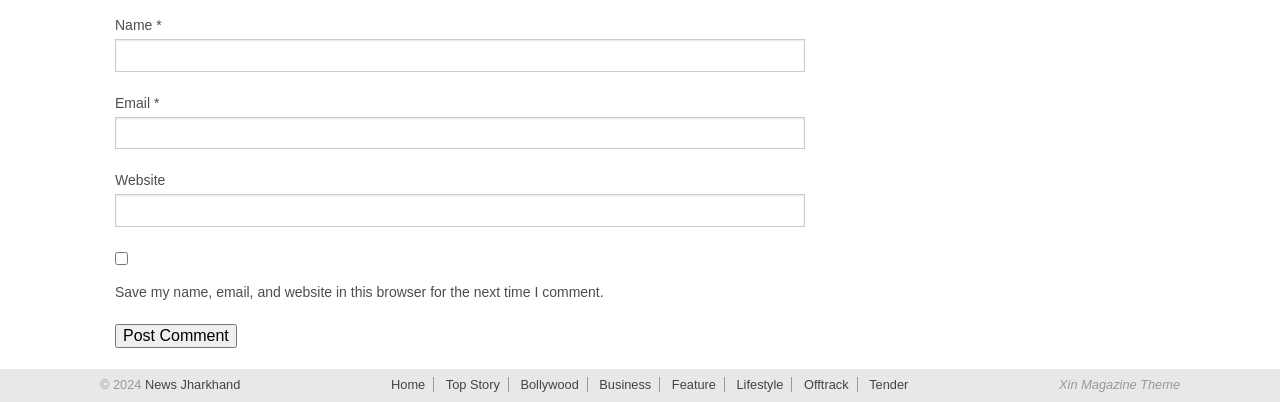Please provide a detailed answer to the question below by examining the image:
What is the name of the theme used by the website?

The link 'Xin Magazine Theme' is located at the bottom of the webpage, suggesting that it is the theme used by the website to design and layout its content.